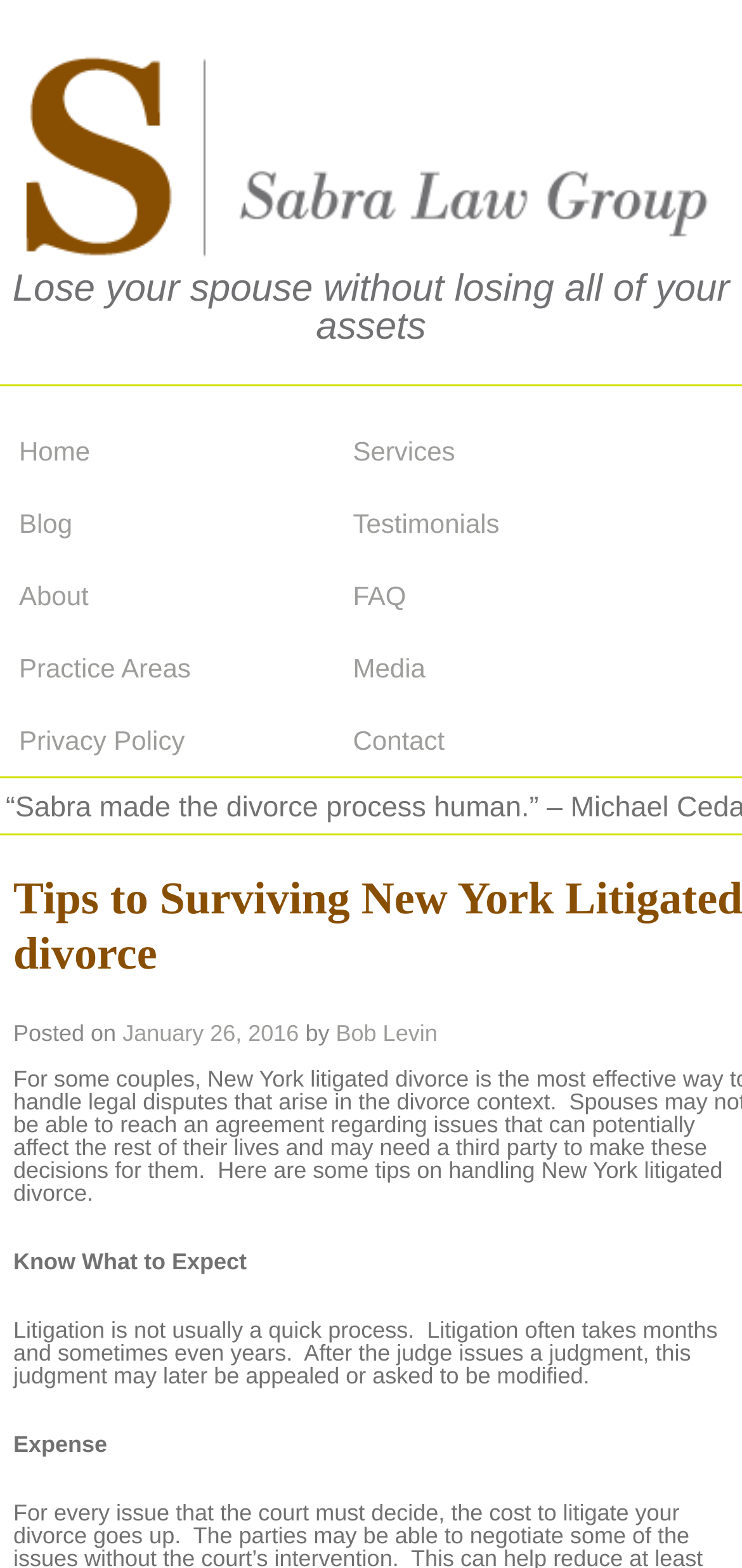Locate the bounding box coordinates of the area you need to click to fulfill this instruction: 'Click the 'January 26, 2016' link'. The coordinates must be in the form of four float numbers ranging from 0 to 1: [left, top, right, bottom].

[0.165, 0.65, 0.403, 0.667]